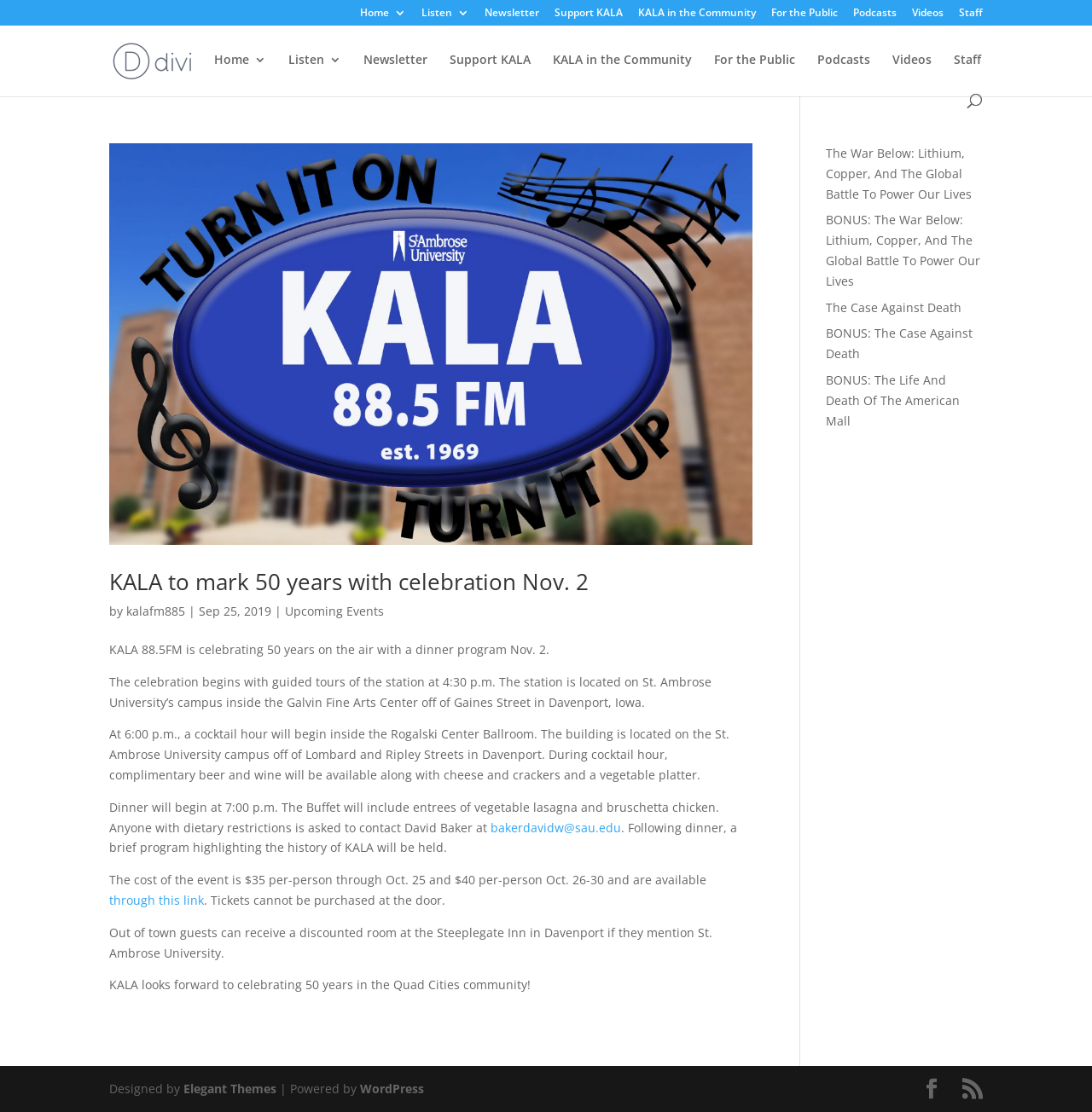Identify the bounding box coordinates of the region that should be clicked to execute the following instruction: "Search for something".

[0.1, 0.023, 0.9, 0.024]